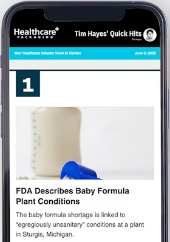From the image, can you give a detailed response to the question below:
What is the date of the article?

The date of the article is obtained by reading the text above the article title, which notes the date as 'June 8, 2022'.